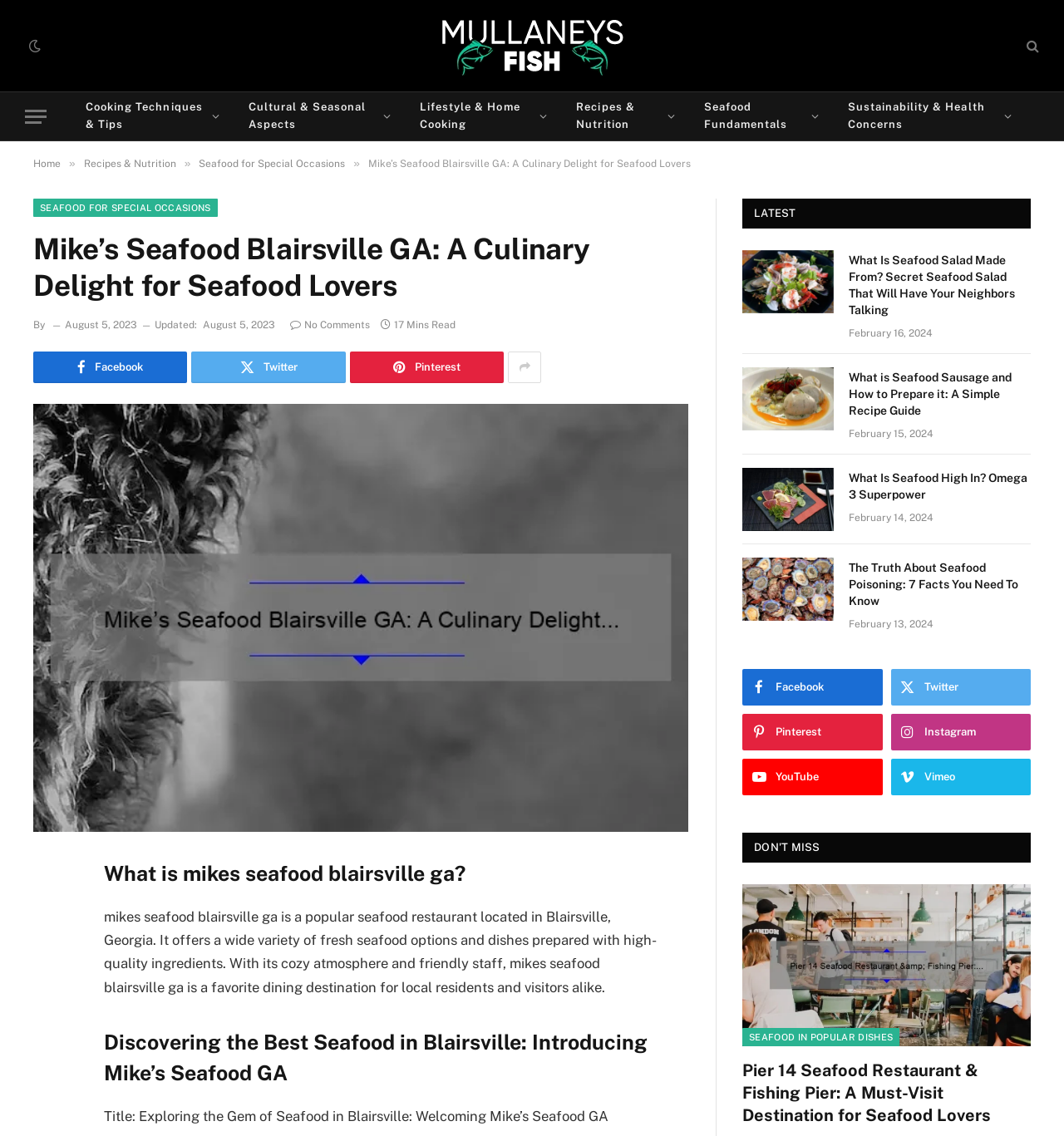Please predict the bounding box coordinates (top-left x, top-left y, bottom-right x, bottom-right y) for the UI element in the screenshot that fits the description: Seafood Fundamentals

[0.648, 0.081, 0.783, 0.124]